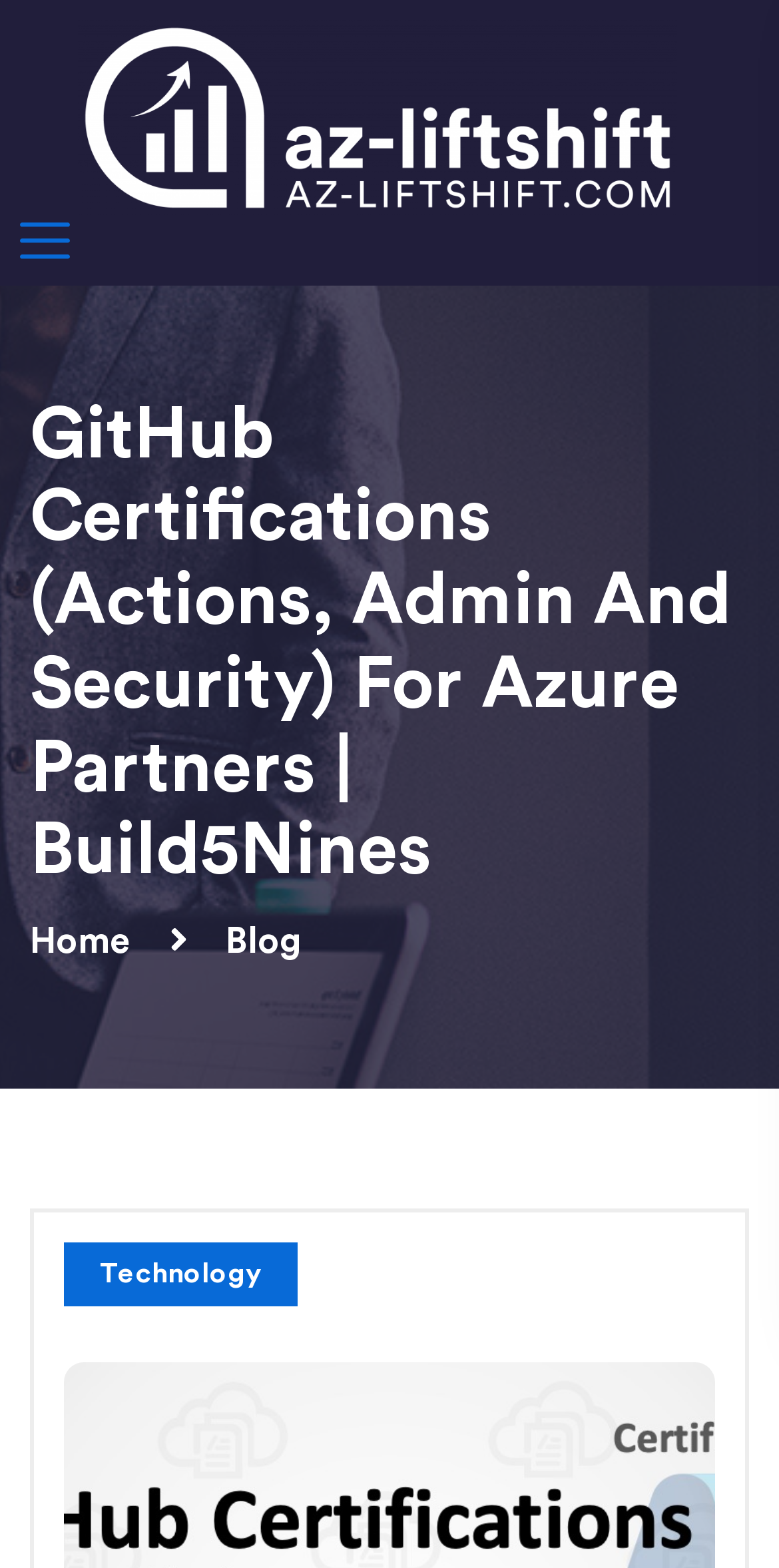What is the name of the website?
Based on the visual content, answer with a single word or a brief phrase.

Build5Nines